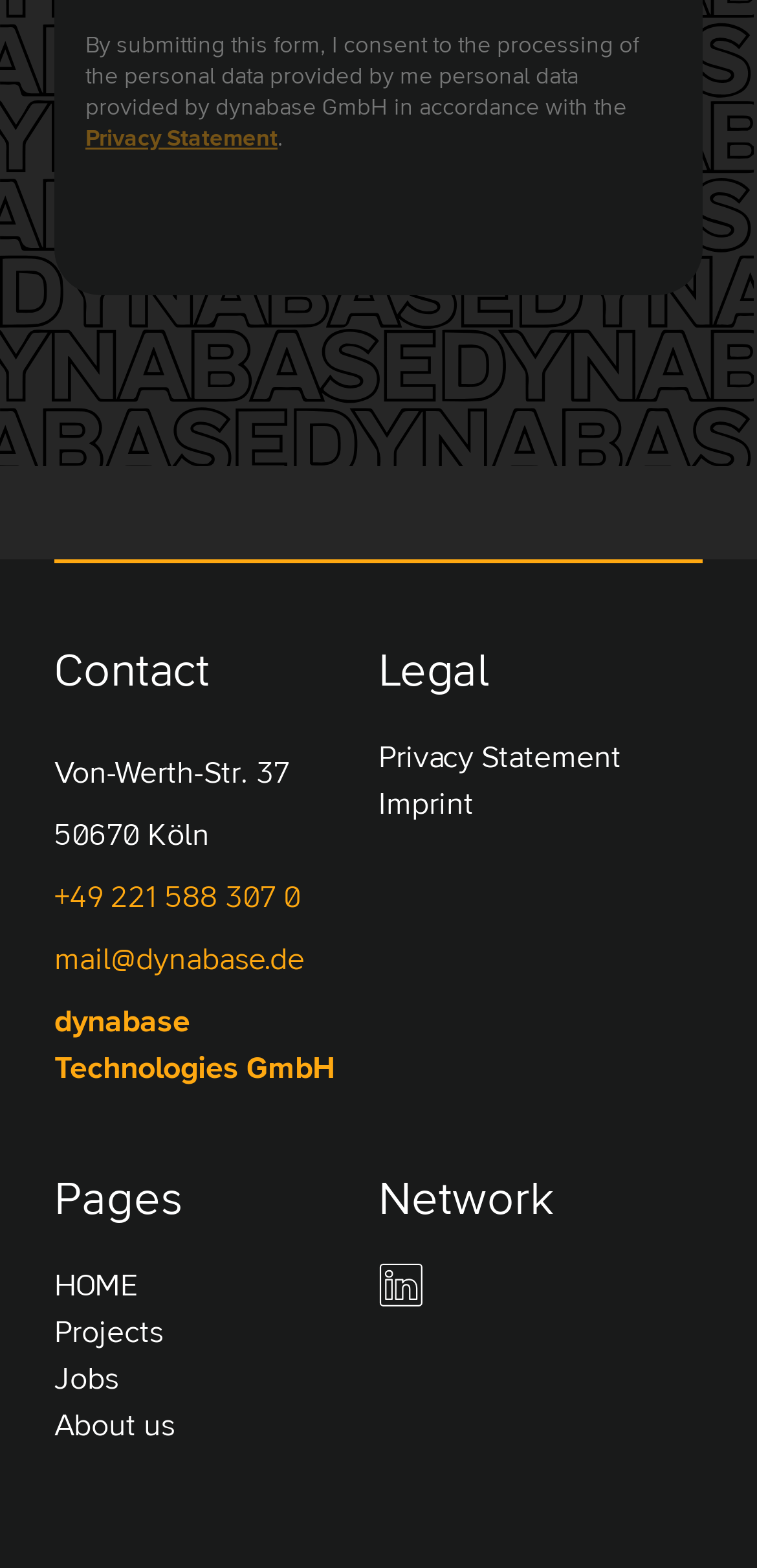Please identify the bounding box coordinates of the element on the webpage that should be clicked to follow this instruction: "Click the 'Manage Preferences' button". The bounding box coordinates should be given as four float numbers between 0 and 1, formatted as [left, top, right, bottom].

None